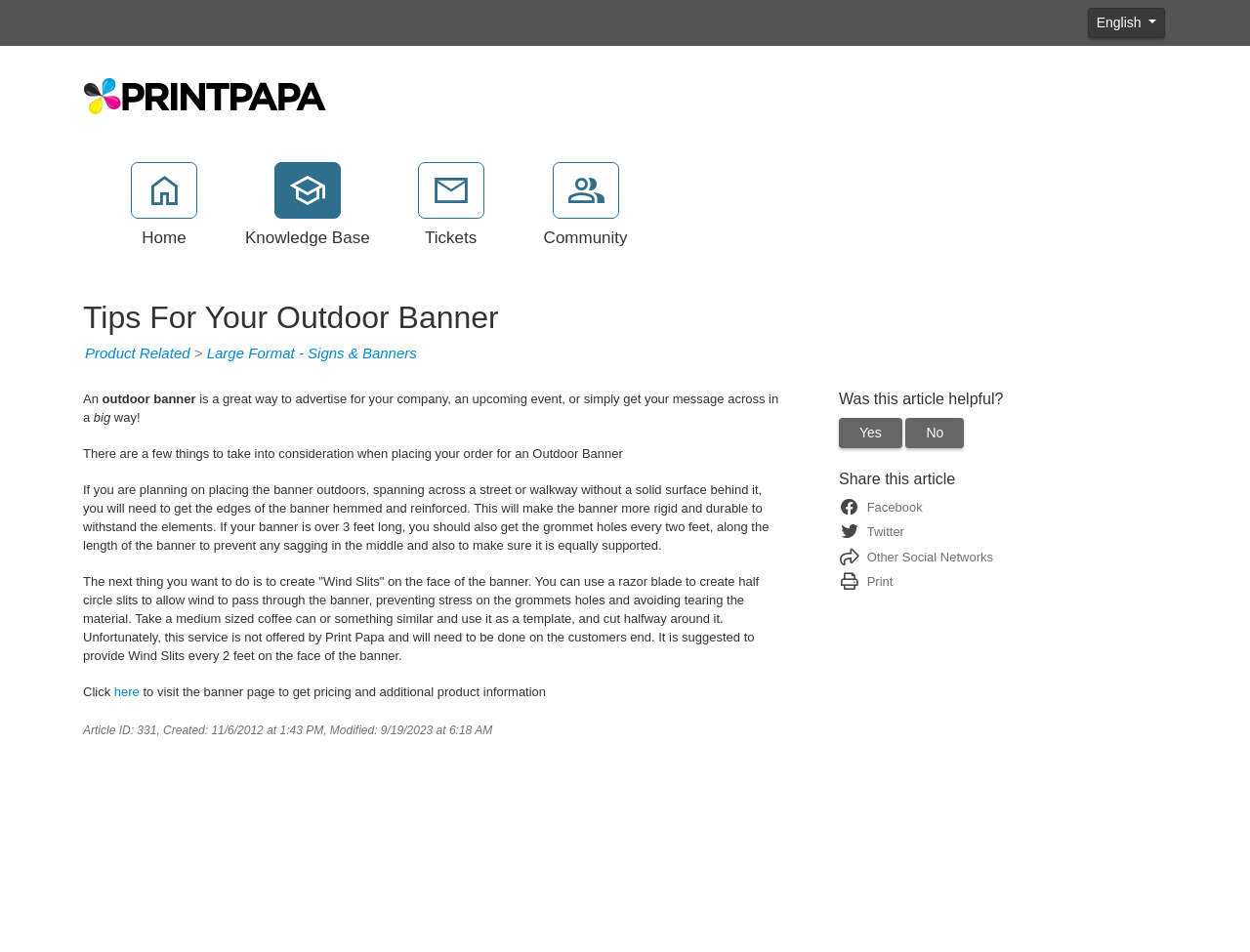Please determine the bounding box coordinates of the clickable area required to carry out the following instruction: "Click the 'PrintPapa' link". The coordinates must be four float numbers between 0 and 1, represented as [left, top, right, bottom].

[0.066, 0.083, 0.262, 0.114]